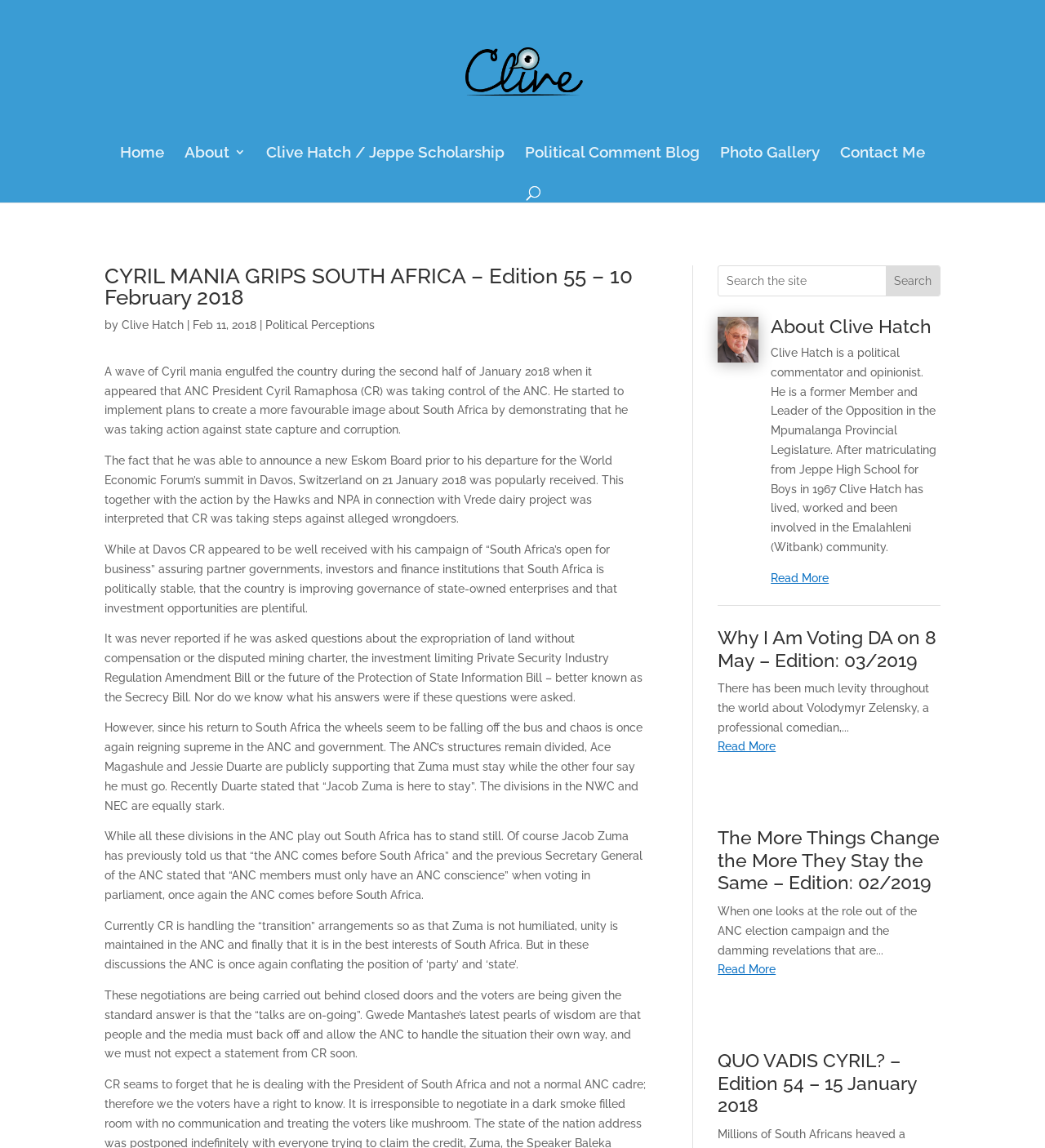Determine the heading of the webpage and extract its text content.

CYRIL MANIA GRIPS SOUTH AFRICA – Edition 55 – 10 February 2018